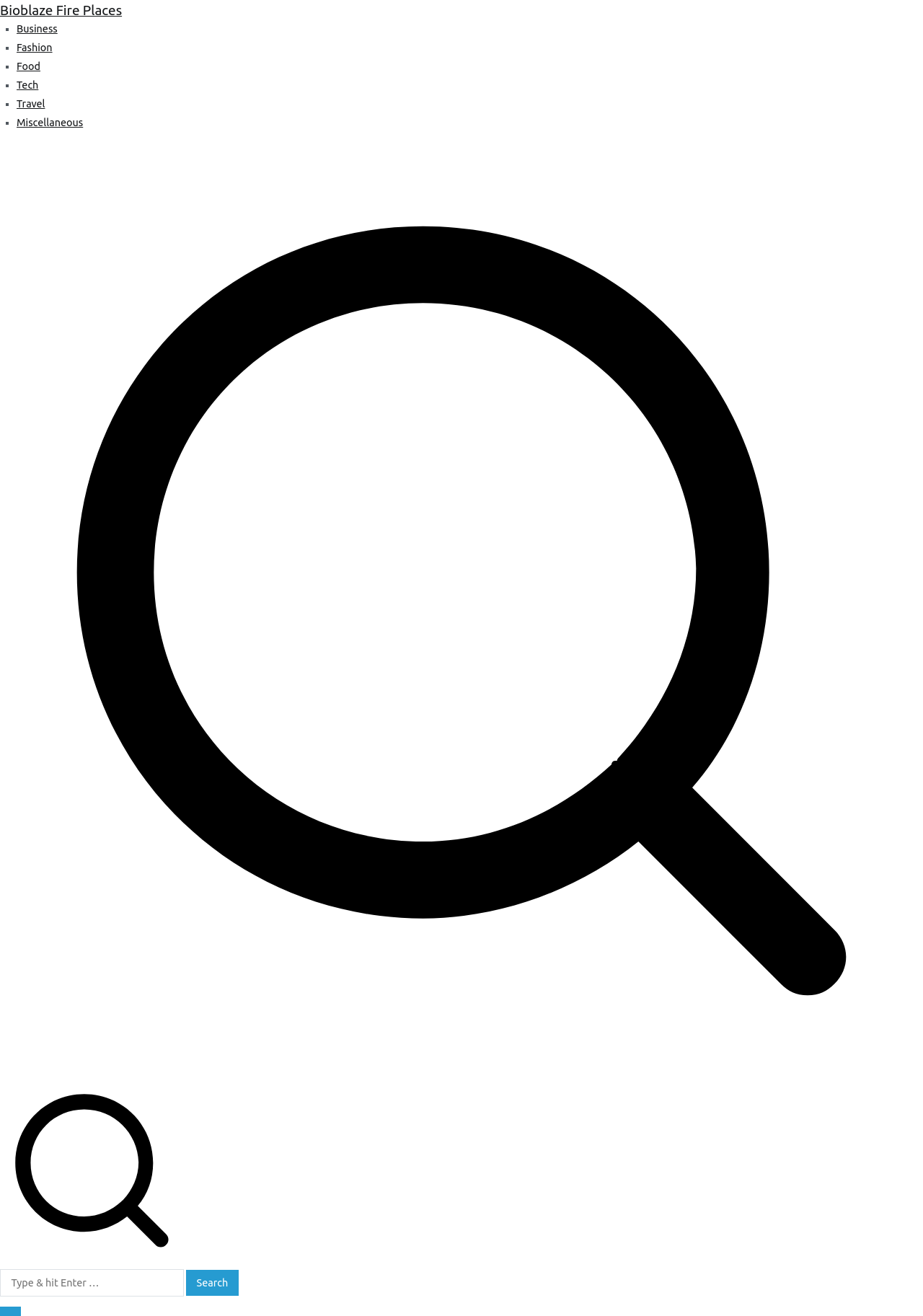Please specify the bounding box coordinates for the clickable region that will help you carry out the instruction: "Click on Business".

[0.018, 0.018, 0.062, 0.026]